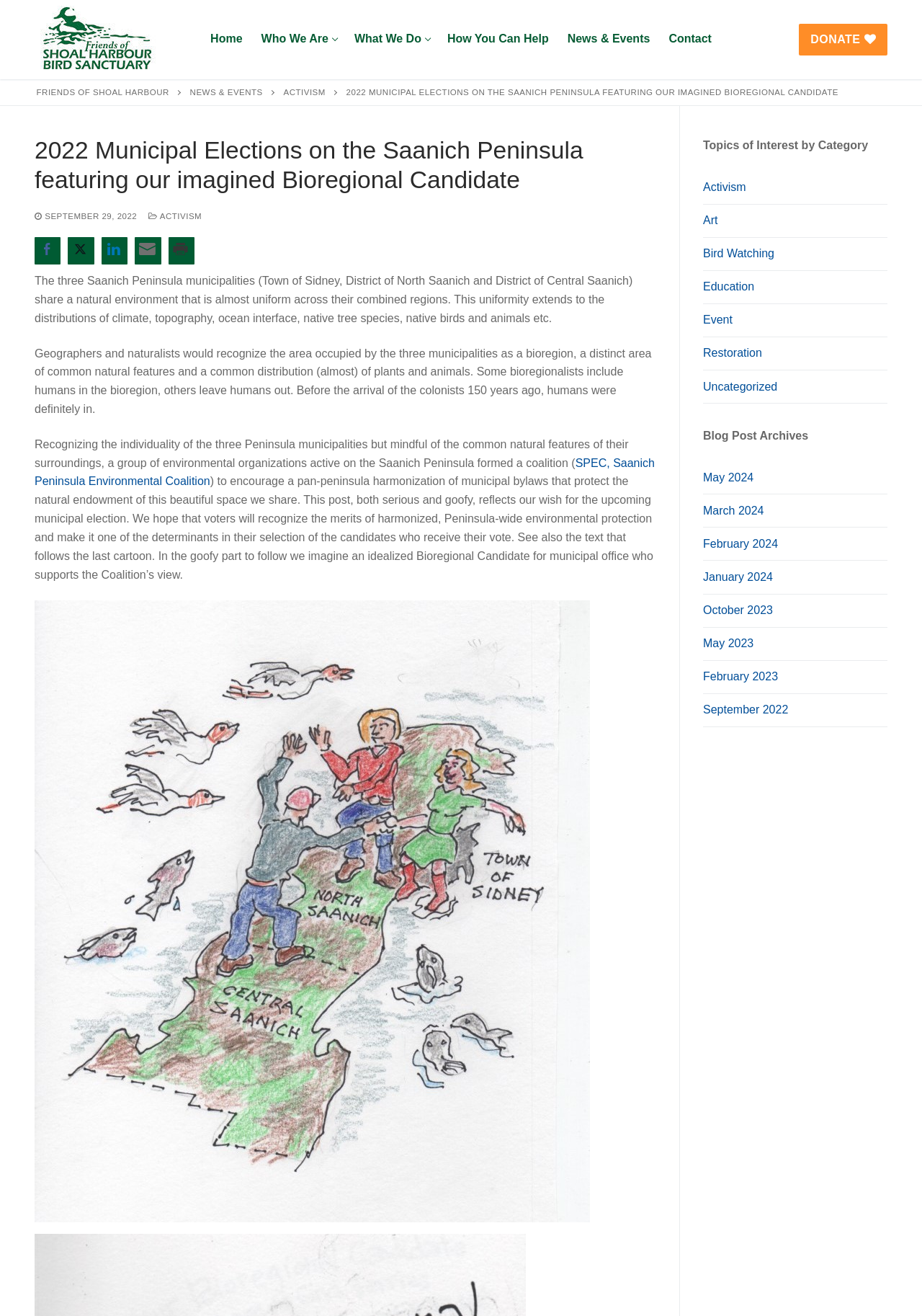Write an exhaustive caption that covers the webpage's main aspects.

The webpage is about the 2022 Municipal Elections on the Saanich Peninsula, featuring an imagined Bioregional Candidate. At the top, there is a logo of "Friends of Shoal Harbour" with a link to the organization's website. Below the logo, there is a navigation menu with links to "Home", "Who We Are", "What We Do", "How You Can Help", "News & Events", and "Contact".

On the left side of the page, there is a search bar with a submit button. Below the search bar, there is a list of links to various categories, including "People", "The Sanctuary", "NatureHood", "Roberts Bay Residents", "Activism", "Education", "Inspiration", and "Resources".

The main content of the page is divided into two sections. The first section has a heading "2022 Municipal Elections on the Saanich Peninsula featuring our imagined Bioregional Candidate" and a subheading "SEPTEMBER 29, 2022". Below the heading, there is a paragraph of text describing the natural environment of the Saanich Peninsula and how it is shared by the three municipalities. The text also explains the concept of a bioregion and how humans were part of it before the arrival of colonists.

The second section of the main content has a series of buttons for sharing the page on social media, including Facebook, Twitter, LinkedIn, and email. Below the sharing buttons, there is a long paragraph of text describing the coalition of environmental organizations on the Saanich Peninsula and their goal of harmonizing municipal bylaws to protect the natural environment. The text also mentions the upcoming municipal election and the importance of recognizing the merits of harmonized environmental protection.

On the right side of the page, there is a section titled "Topics of Interest by Category" with links to various categories, including "Activism", "Art", "Bird Watching", "Education", "Event", "Restoration", and "Uncategorized". Below this section, there is a section titled "Blog Post Archives" with links to archived blog posts from various months.

At the bottom of the page, there is a link to "DONATE" with a heart symbol, and a link to "Facebook" with a Facebook logo.